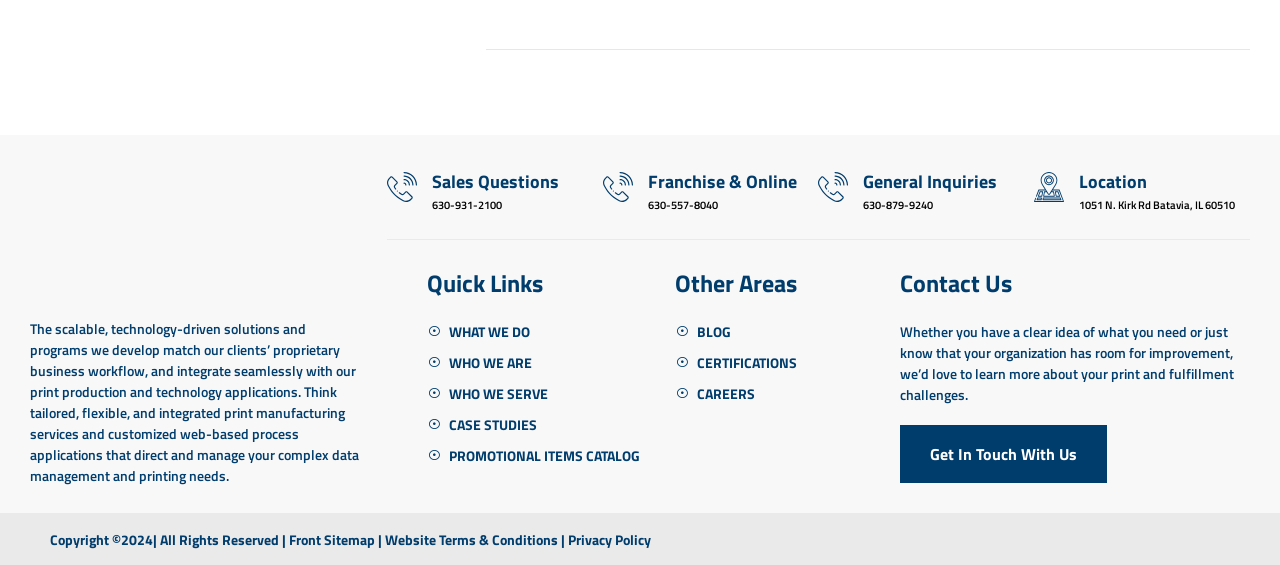Using the elements shown in the image, answer the question comprehensively: How many links are there under the 'Quick Links' heading?

I counted the number of link elements under the 'Quick Links' heading and found 5 links: 'WHAT WE DO', 'WHO WE ARE', 'WHO WE SERVE', 'CASE STUDIES', and 'PROMOTIONAL ITEMS CATALOG'.